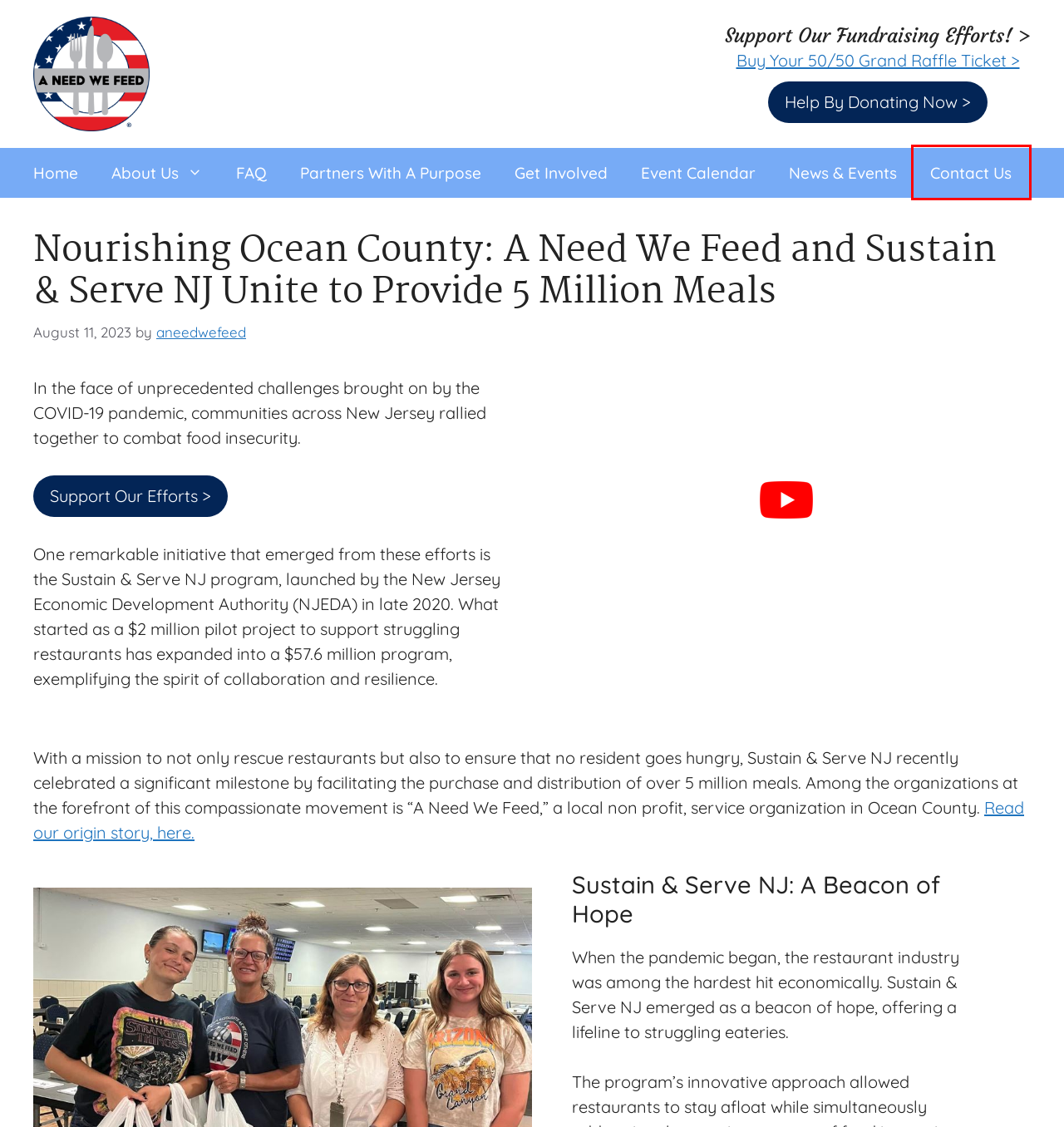Review the screenshot of a webpage which includes a red bounding box around an element. Select the description that best fits the new webpage once the element in the bounding box is clicked. Here are the candidates:
A. News & Events - A Need We Feed
B. Volunteer and Donate to Fight Hunger in Ocean County, NJ
C. Buy Your Grand 50 50 Raffle Ticket! - A Need We Feed
D. FAQ - A Need We Feed Frequently Asked Questions
E. Ocean County NJ Non Profit Delivering Meals To Feed The Hungry
F. About A Need We Feed - NJ Charitable Organization
G. Contact Us - A Need We Feed
H. aneedwefeed, Author at A Need We Feed

G